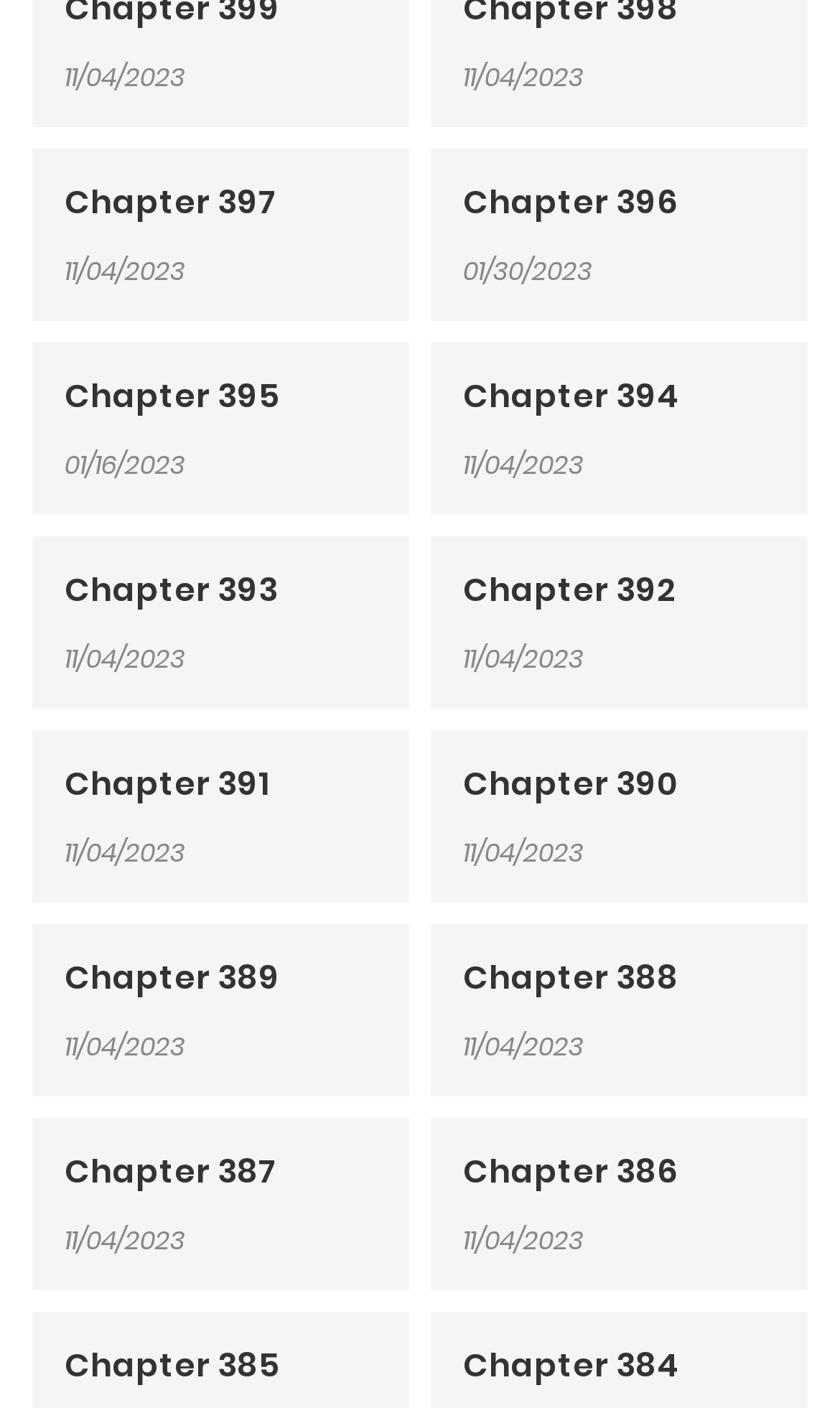Indicate the bounding box coordinates of the element that needs to be clicked to satisfy the following instruction: "view chapter 396". The coordinates should be four float numbers between 0 and 1, i.e., [left, top, right, bottom].

[0.551, 0.121, 0.923, 0.167]